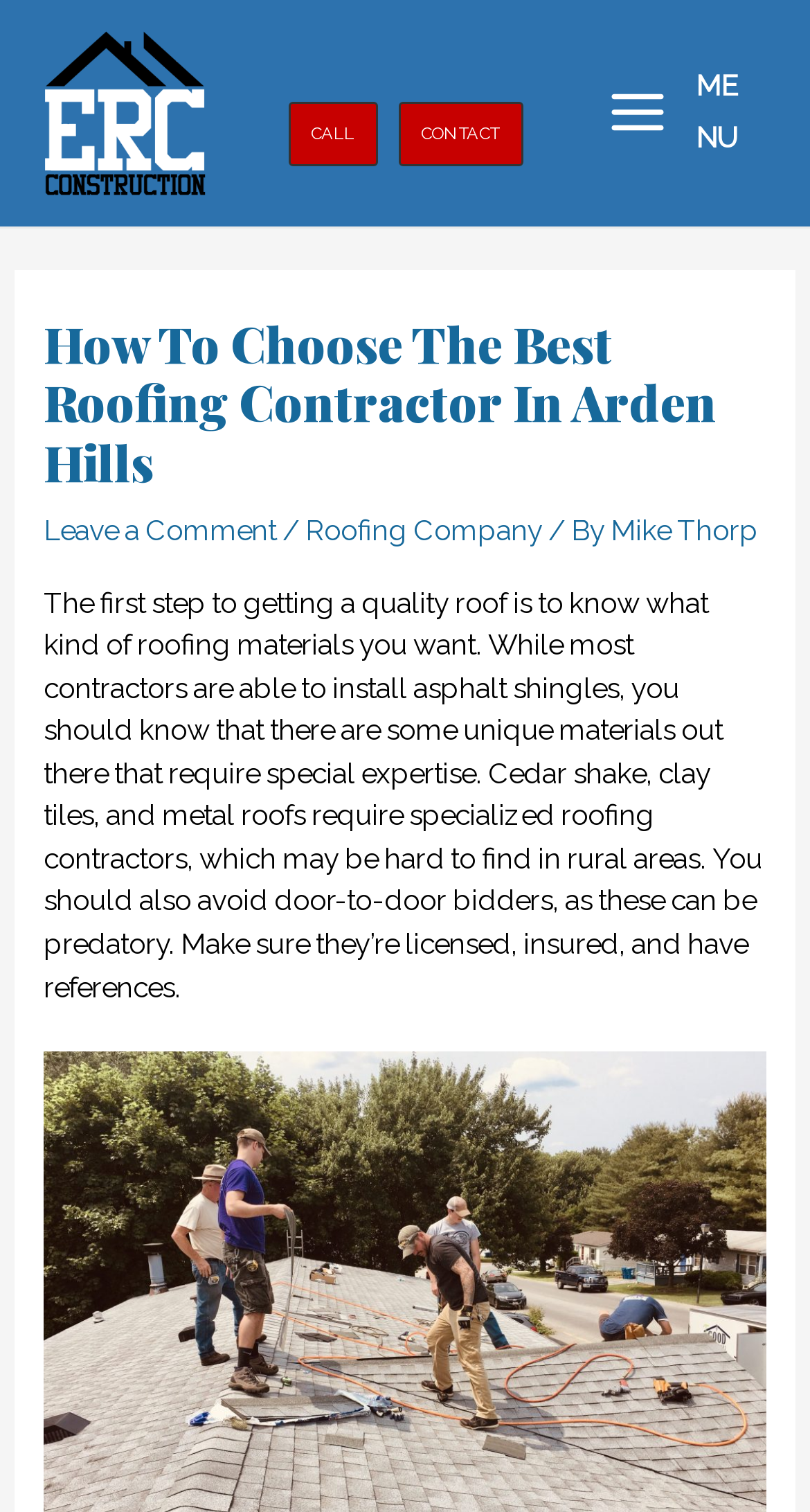What should you avoid when looking for a roofing contractor?
Please answer the question with a detailed and comprehensive explanation.

According to the text on the webpage, door-to-door bidders should be avoided when looking for a roofing contractor, as they can be predatory.